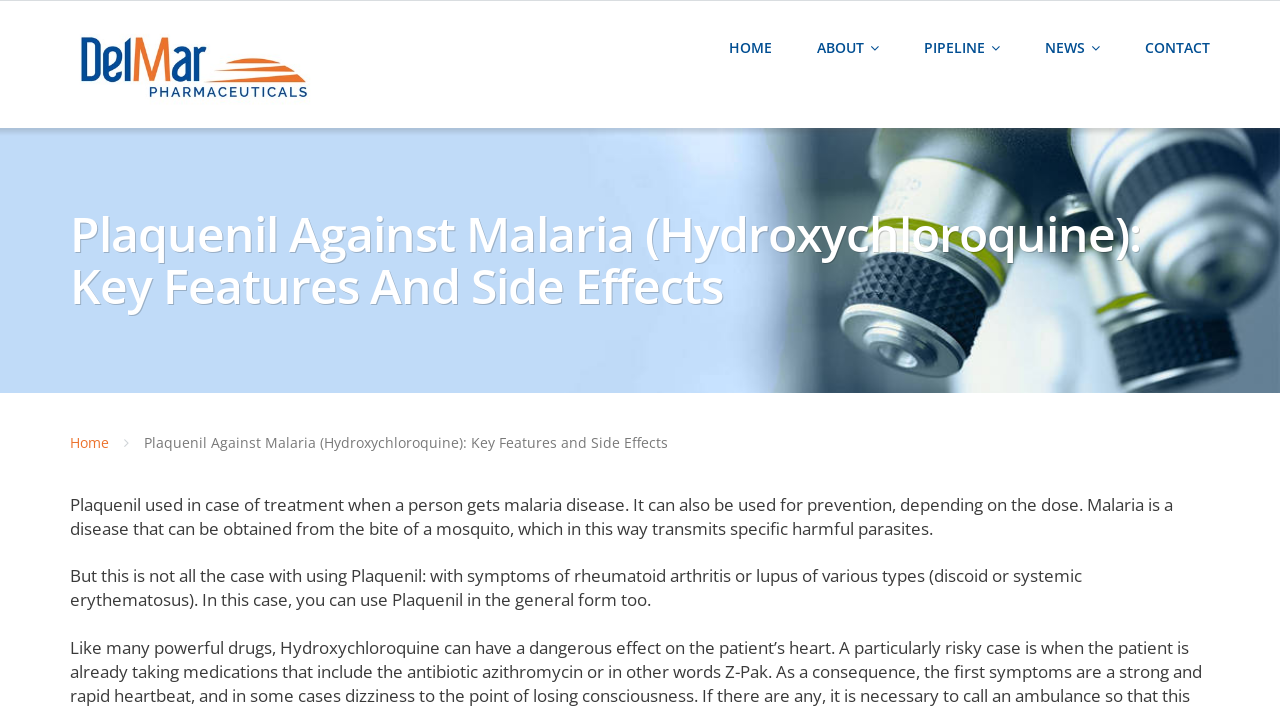Summarize the webpage comprehensively, mentioning all visible components.

The webpage is about Plaquenil, a medication used to treat and prevent malaria, as well as its key features and side effects. At the top-left corner, there is a link to skip to the content. Next to it, on the same line, is the logo of DelMar Pharmaceuticals, Inc. (DMPI), accompanied by a link to the company's website. 

On the top-right side, there is a navigation menu with five links: HOME, ABOUT, PIPELINE, NEWS, and CONTACT. 

Below the navigation menu, there is a large heading that reads "Plaquenil Against Malaria (Hydroxychloroquine): Key Features And Side Effects". Underneath the heading, there is a link to the home page and a static text with the same title as the heading. 

The main content of the webpage is divided into two paragraphs. The first paragraph explains that Plaquenil is used to treat malaria, which is a disease transmitted through mosquito bites, and that it can also be used for prevention depending on the dose. The second paragraph mentions that Plaquenil can also be used to treat symptoms of rheumatoid arthritis or lupus.